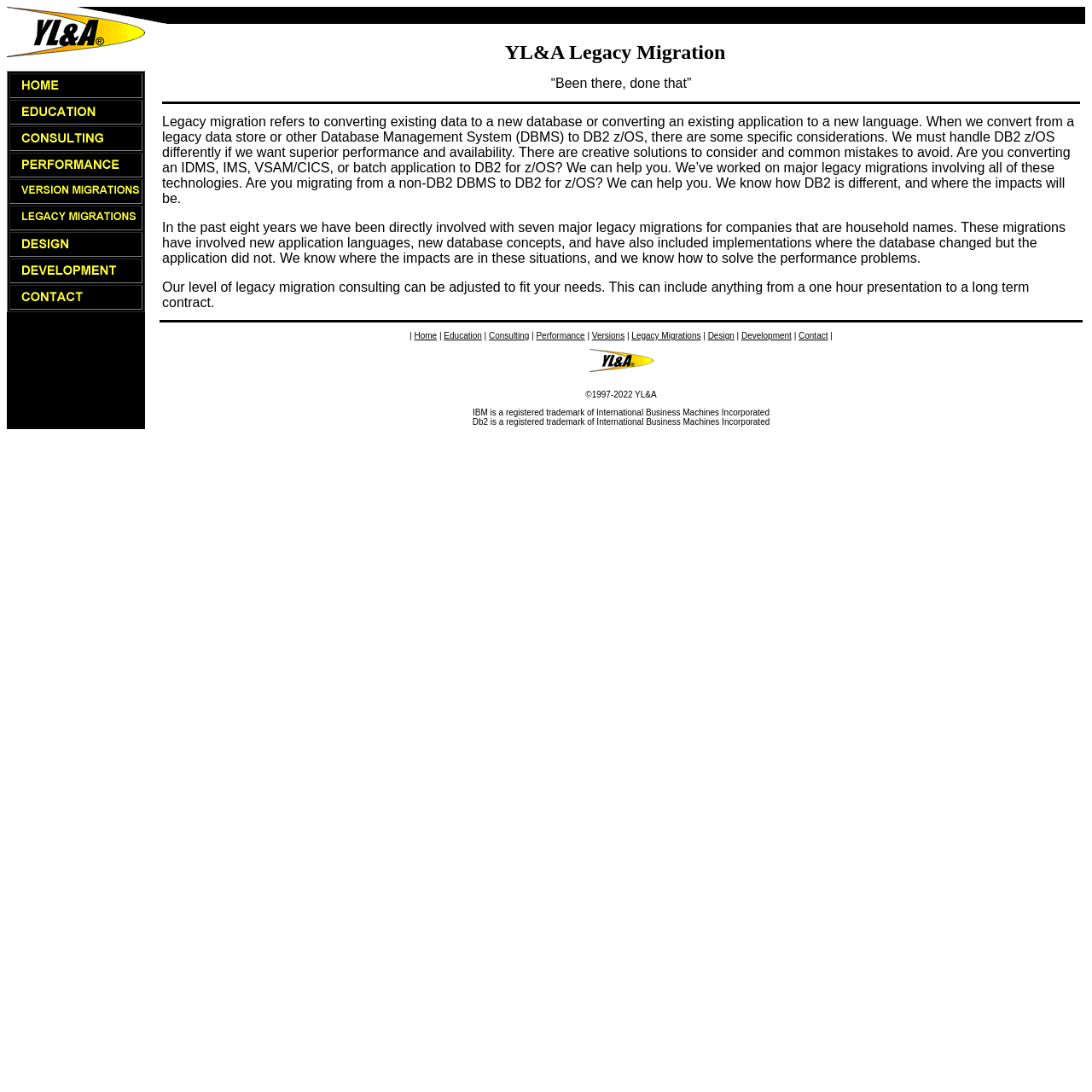Please mark the clickable region by giving the bounding box coordinates needed to complete this instruction: "View information about DB2 z/OS".

[0.542, 0.303, 0.572, 0.312]